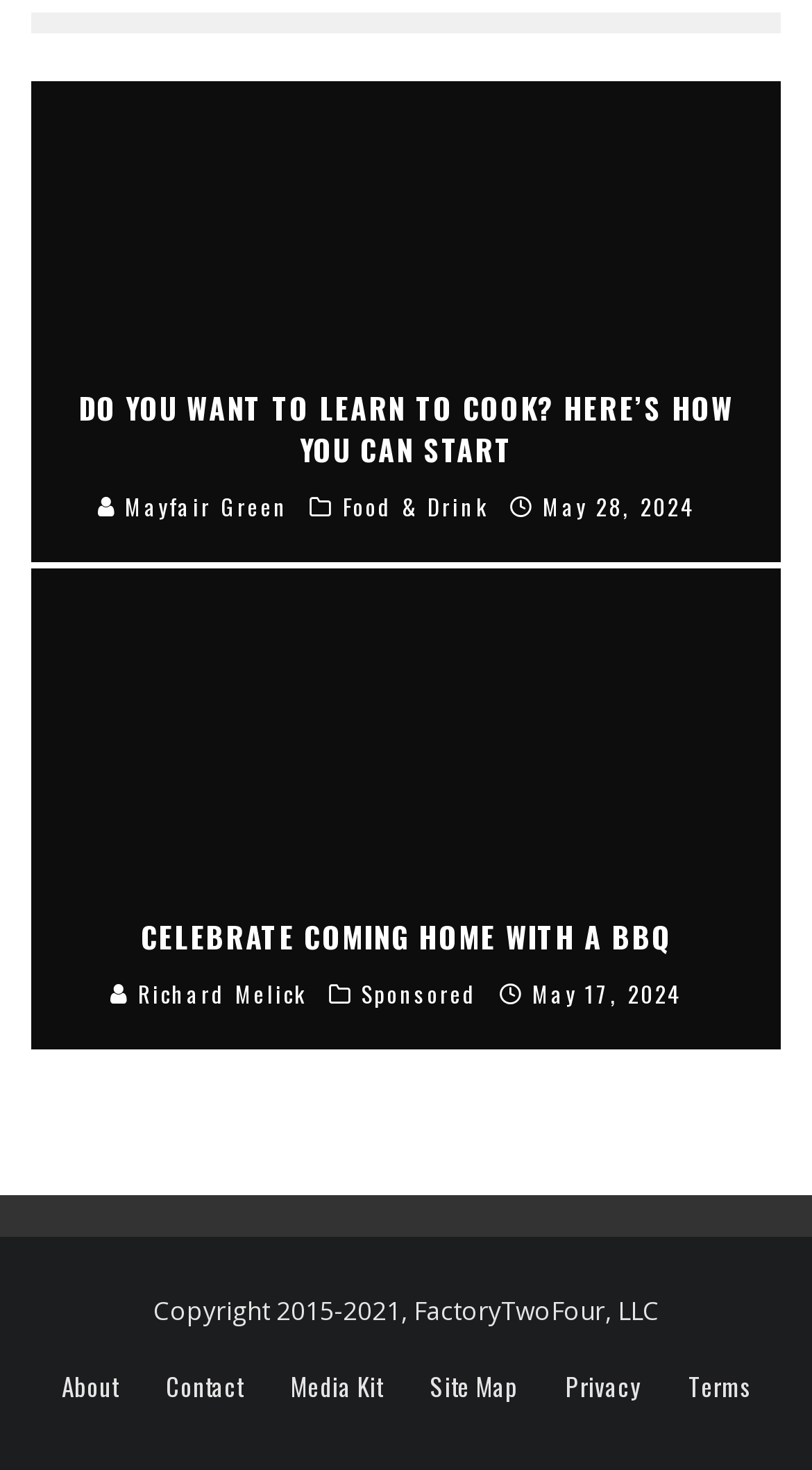What is the topic of the first article?
Answer the question with a single word or phrase, referring to the image.

Cooking